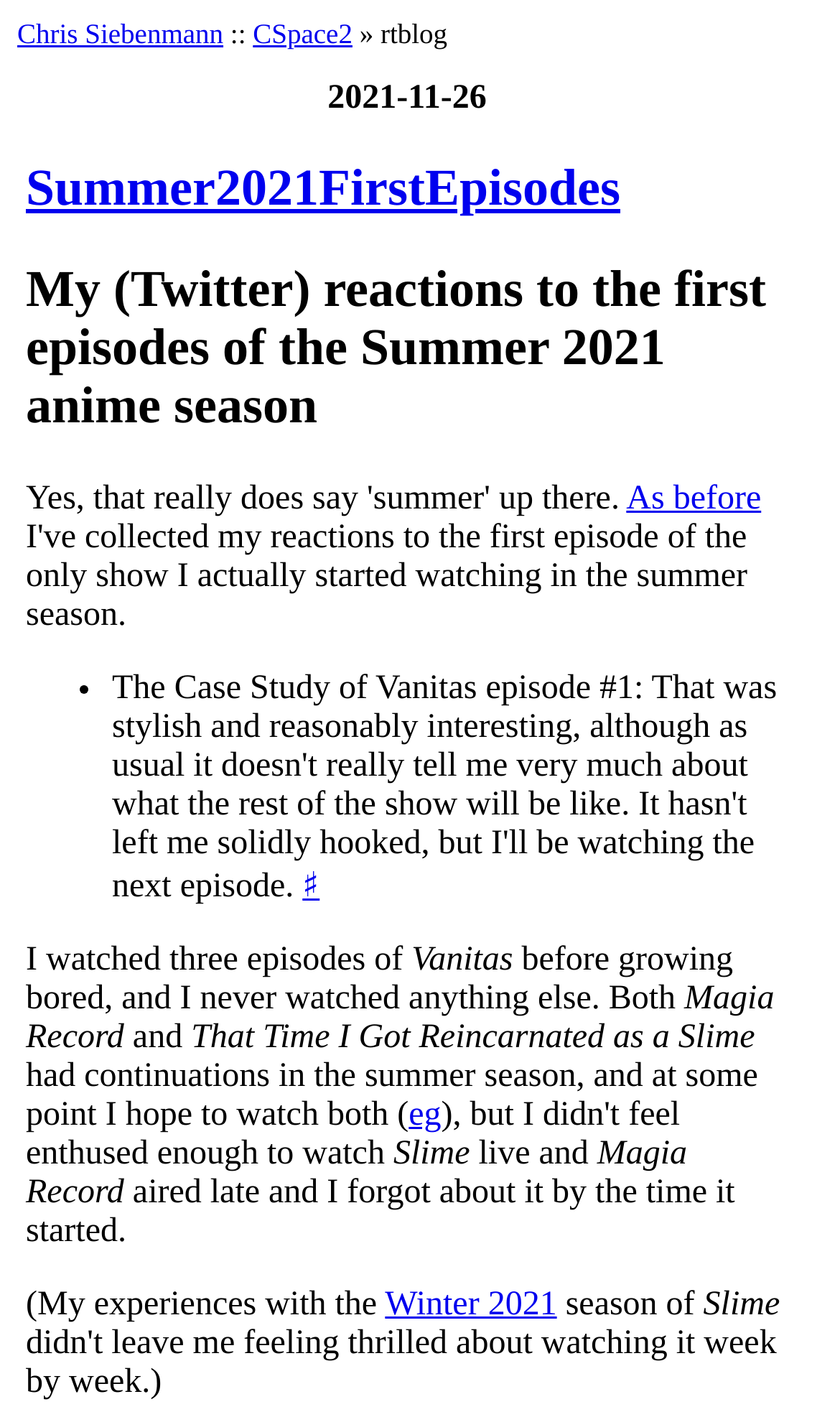What is the previous season mentioned in the text?
Using the image, give a concise answer in the form of a single word or short phrase.

Winter 2021